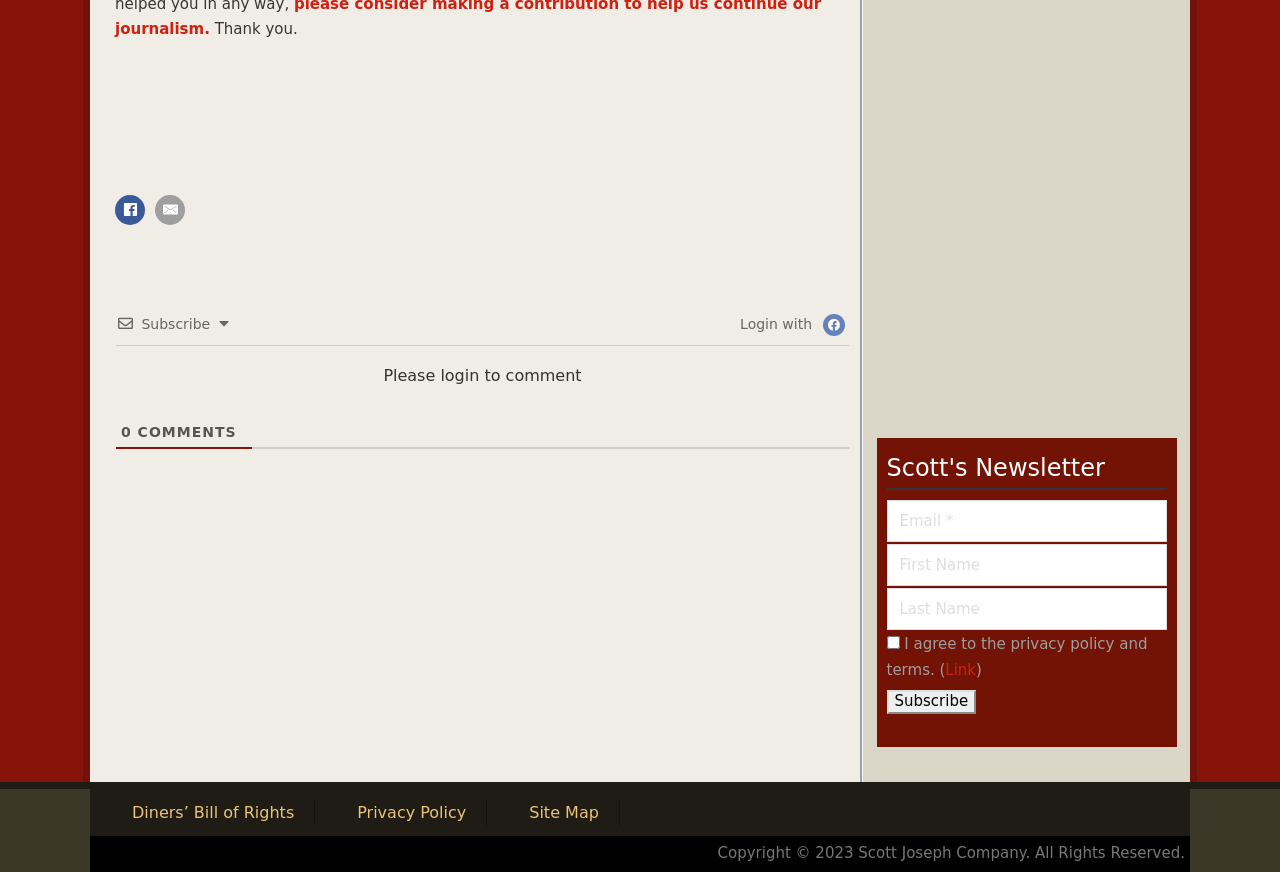What is the function of the checkbox? Observe the screenshot and provide a one-word or short phrase answer.

To agree to terms